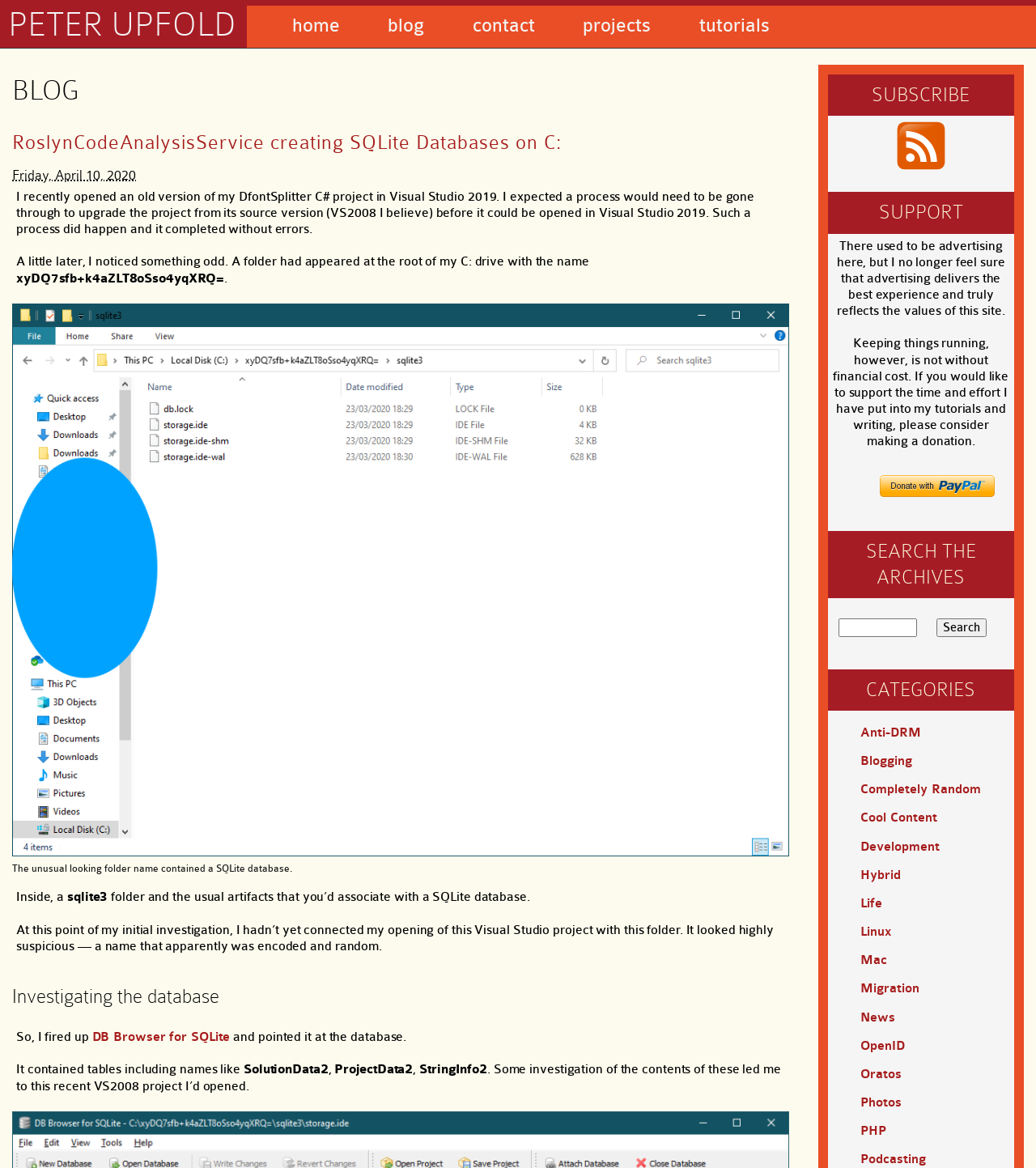What is the title of the first blog post?
Analyze the screenshot and provide a detailed answer to the question.

The title of the first blog post is 'RoslynCodeAnalysisService creating SQLite Databases on C:', which is indicated by the heading element with the text 'RoslynCodeAnalysisService creating SQLite Databases on C:'.